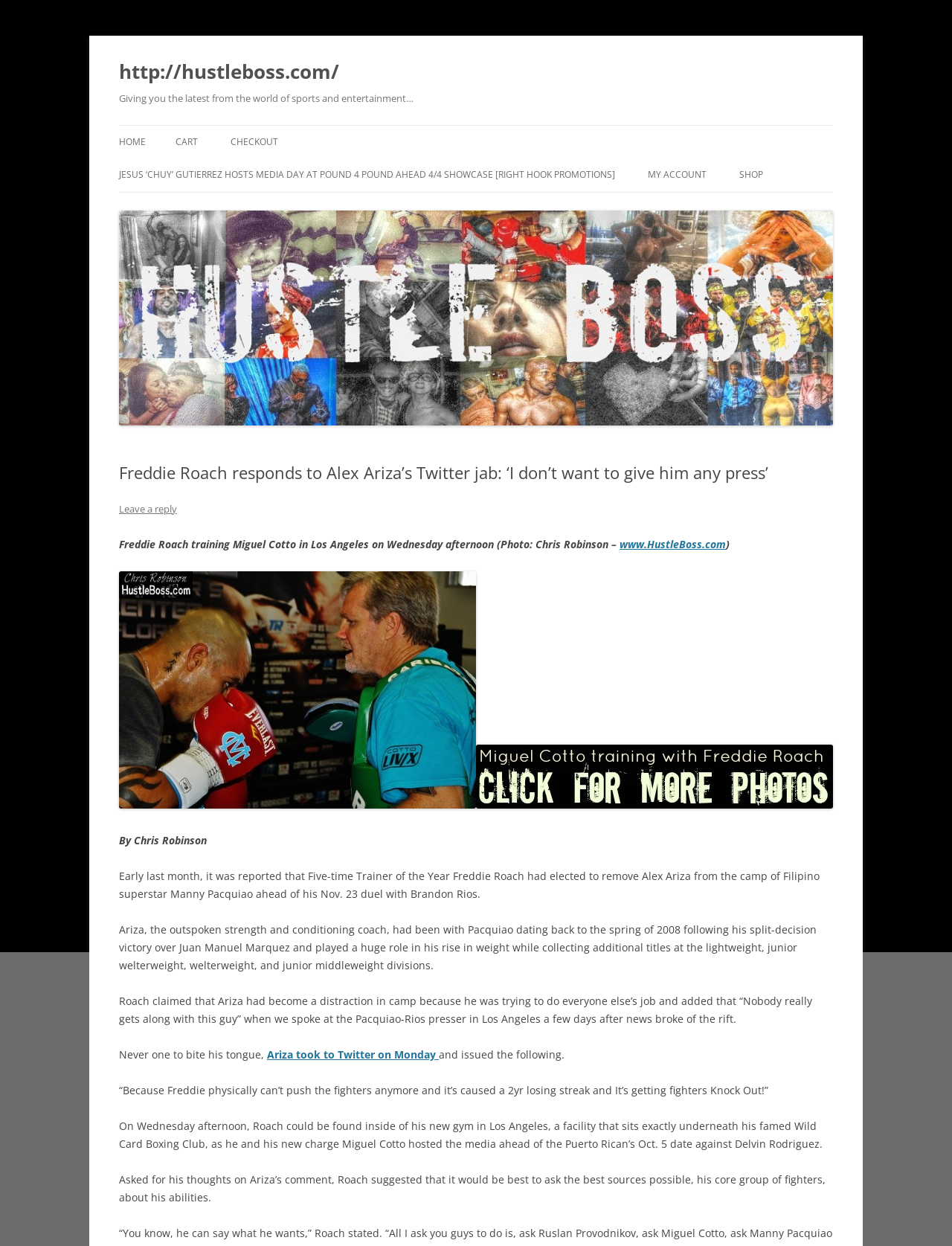What is the date of the boxing match mentioned in the article?
Using the information presented in the image, please offer a detailed response to the question.

I found this answer by reading the article, which mentions that Miguel Cotto has a boxing match on Oct. 5 against Delvin Rodriguez. This information is provided in the context of discussing Freddie Roach's training of Cotto.